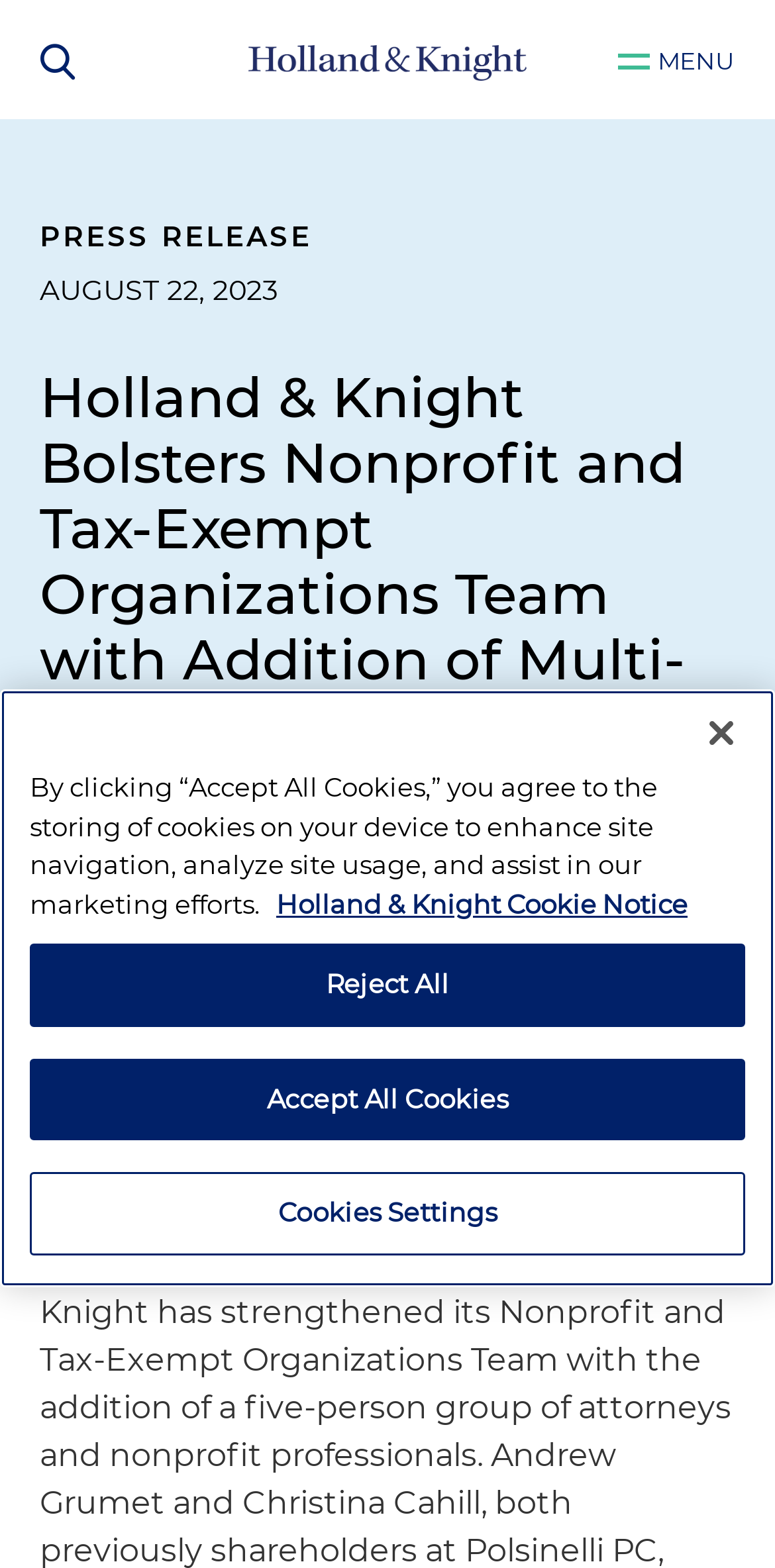Identify the bounding box of the UI component described as: "Menu".

[0.797, 0.029, 0.949, 0.048]